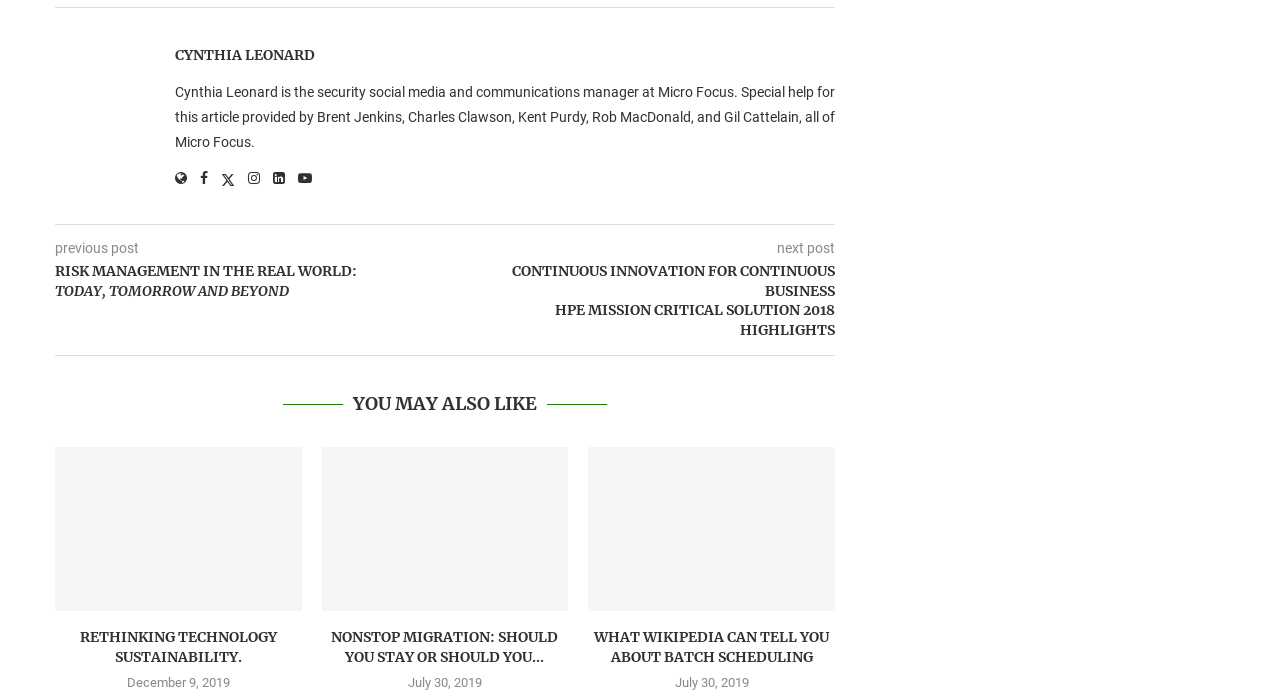Identify the bounding box for the described UI element: "Cynthia Leonard".

[0.137, 0.065, 0.246, 0.093]